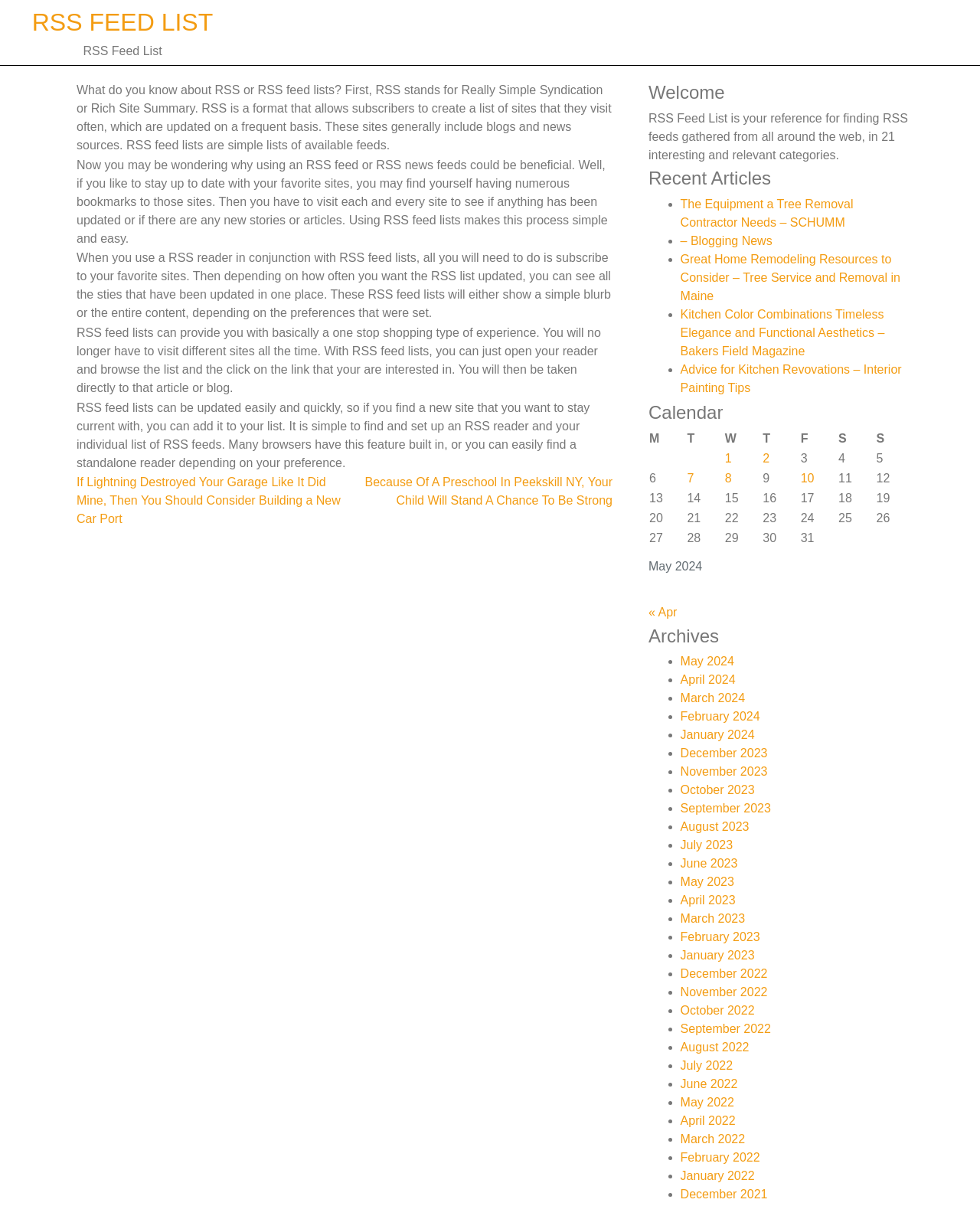Could you indicate the bounding box coordinates of the region to click in order to complete this instruction: "Read the 'Recent Articles' section".

[0.662, 0.14, 0.932, 0.157]